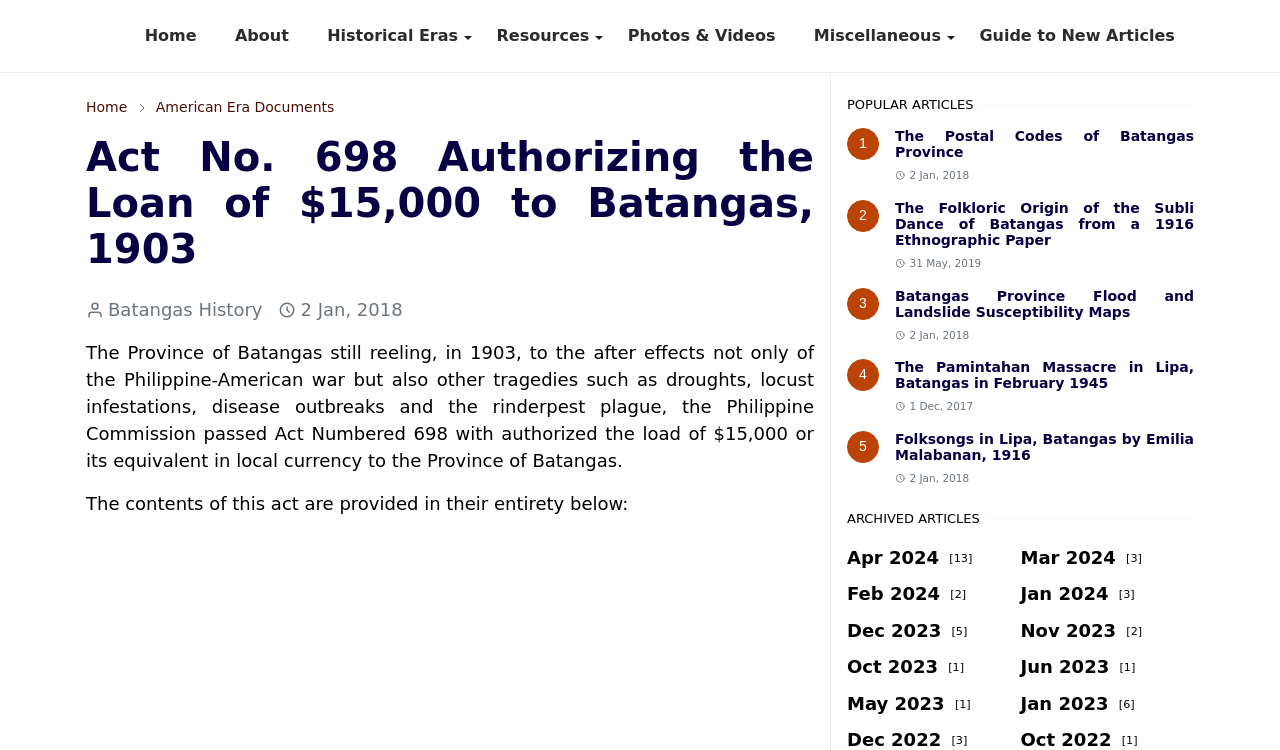Explain the webpage in detail, including its primary components.

This webpage is dedicated to showcasing the rich culture, history, and heritage of the Province of Batangas. At the top, there is a logo and a link to "Batangas History, Culture and Folklore" accompanied by an image. Below this, a vertical menu is situated, containing seven menu items: "Home", "About", "Historical Eras", "Resources", "Photos & Videos", "Miscellaneous", and "Guide to New Articles".

On the left side, there are two links: "Home" and "American Era Documents". The latter is a header that contains a title "Act No. 698 Authorizing the Loan of $15,000 to Batangas, 1903" and two paragraphs of text describing the act. The first paragraph explains the context in which the act was passed, while the second paragraph mentions that the contents of the act are provided below.

To the right of this section, there is a heading "POPULAR ARTICLES" followed by five links to articles, each with a title and a date. The titles include "The Postal Codes of Batangas Province", "The Folkloric Origin of the Subli Dance of Batangas from a 1916 Ethnographic Paper", "Batangas Province Flood and Landslide Susceptibility Maps", "The Pamintahan Massacre in Lipa, Batangas in February 1945", and "Folksongs in Lipa, Batangas by Emilia Malabanan, 1916".

Below this section, there is a heading "ARCHIVED ARTICLES" followed by nine links to archived articles, each with a month and year label, such as "Apr 2024 [13]" or "Jan 2023 [6]". These links are arranged in two columns.